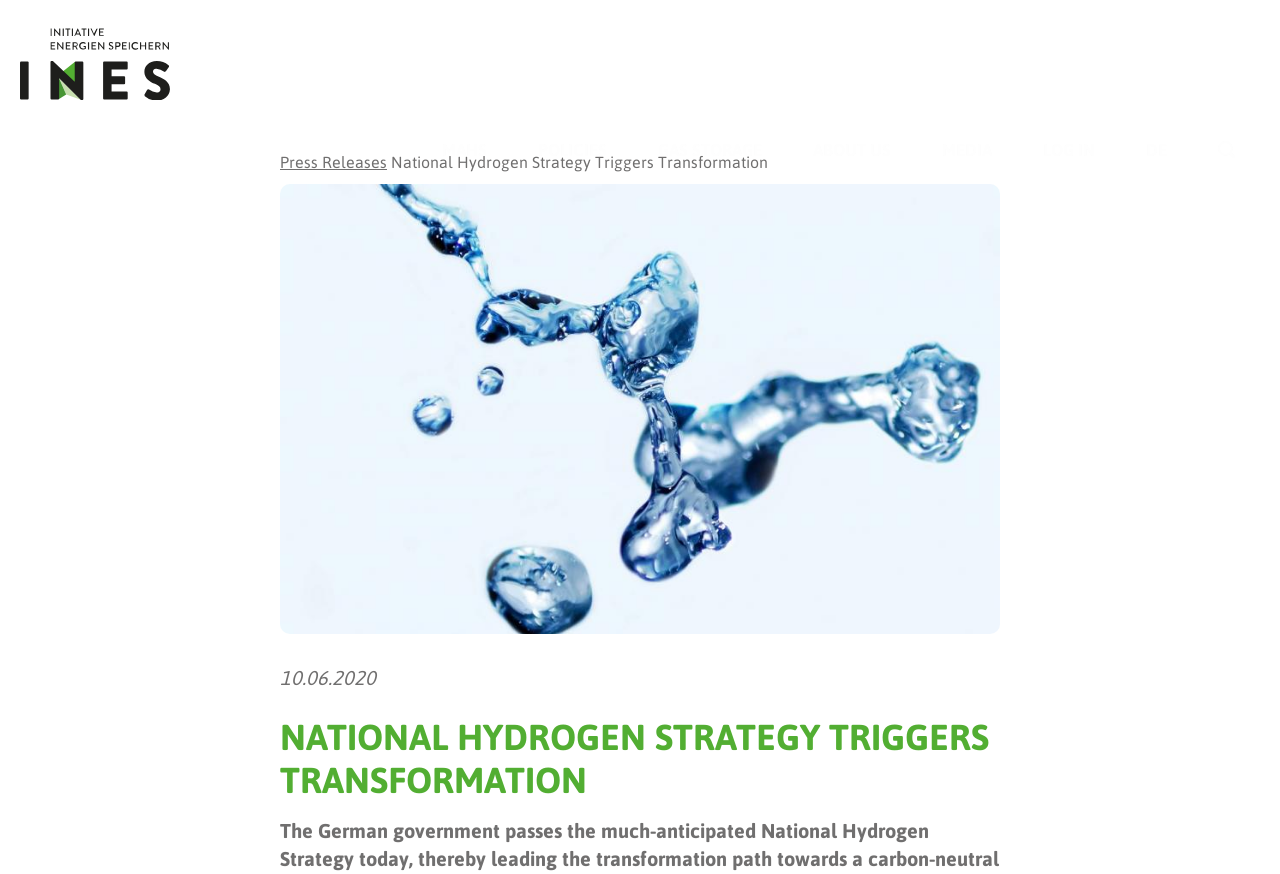Please find and generate the text of the main heading on the webpage.

NATIONAL HYDROGEN STRATEGY TRIGGERS TRANSFORMATION